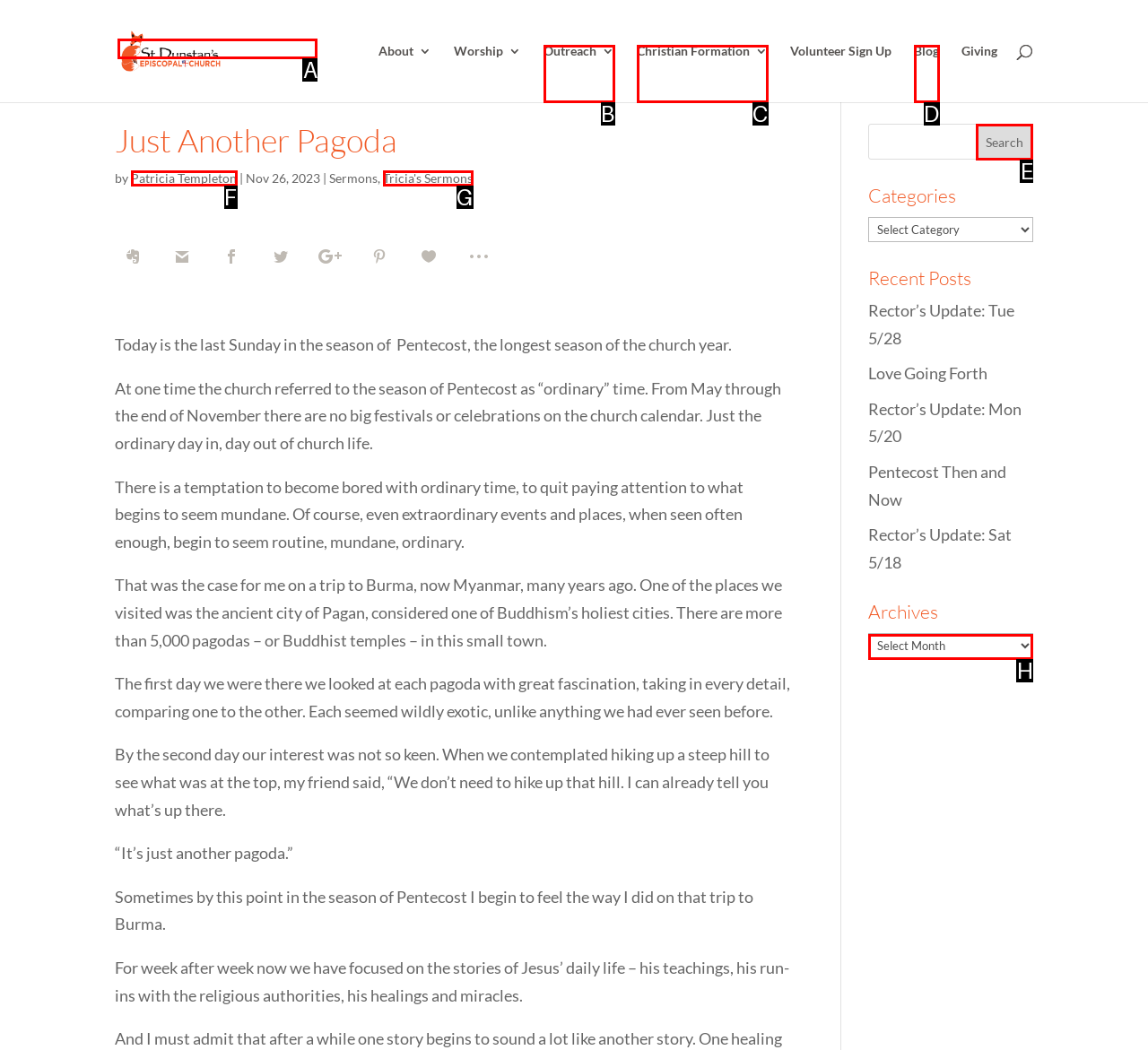Which lettered option matches the following description: Patricia Templeton
Provide the letter of the matching option directly.

F